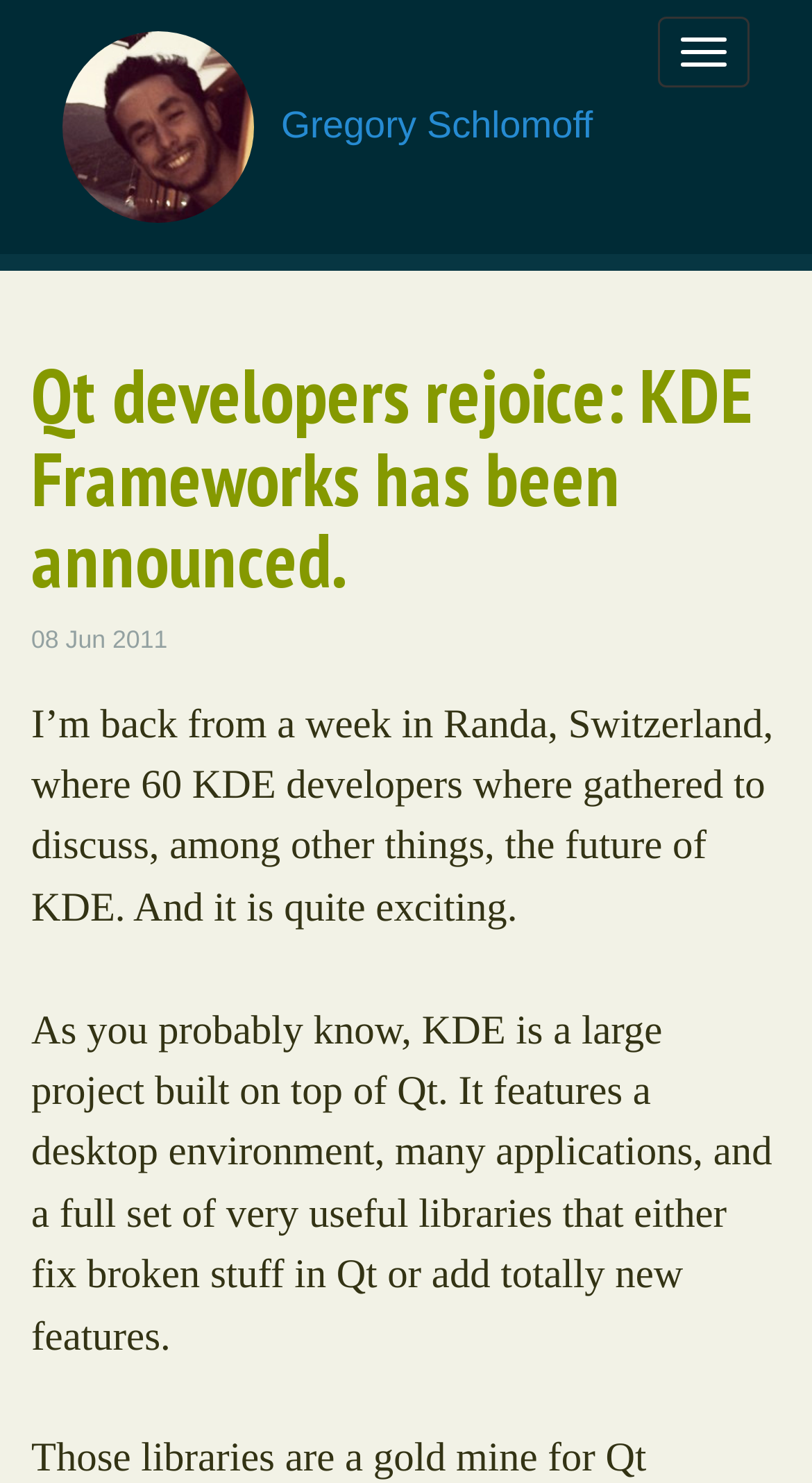Answer the question using only a single word or phrase: 
Who wrote this article?

Gregory Schlomoff